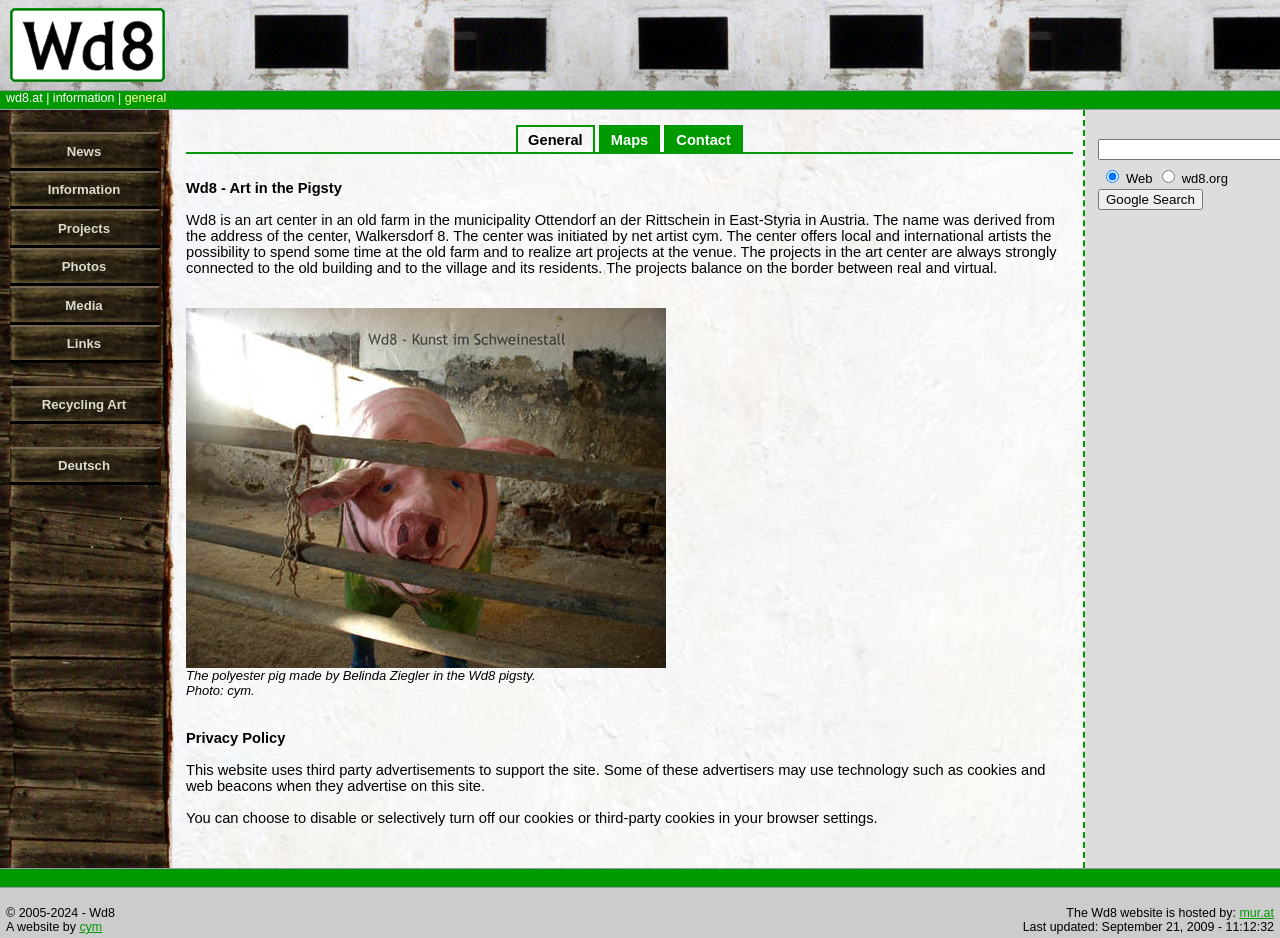When was the website last updated?
Please give a detailed answer to the question using the information shown in the image.

The last updated date of the website can be found at the bottom of the webpage, where it is mentioned that 'Last updated: September 21, 2009 - 11:12:32'.